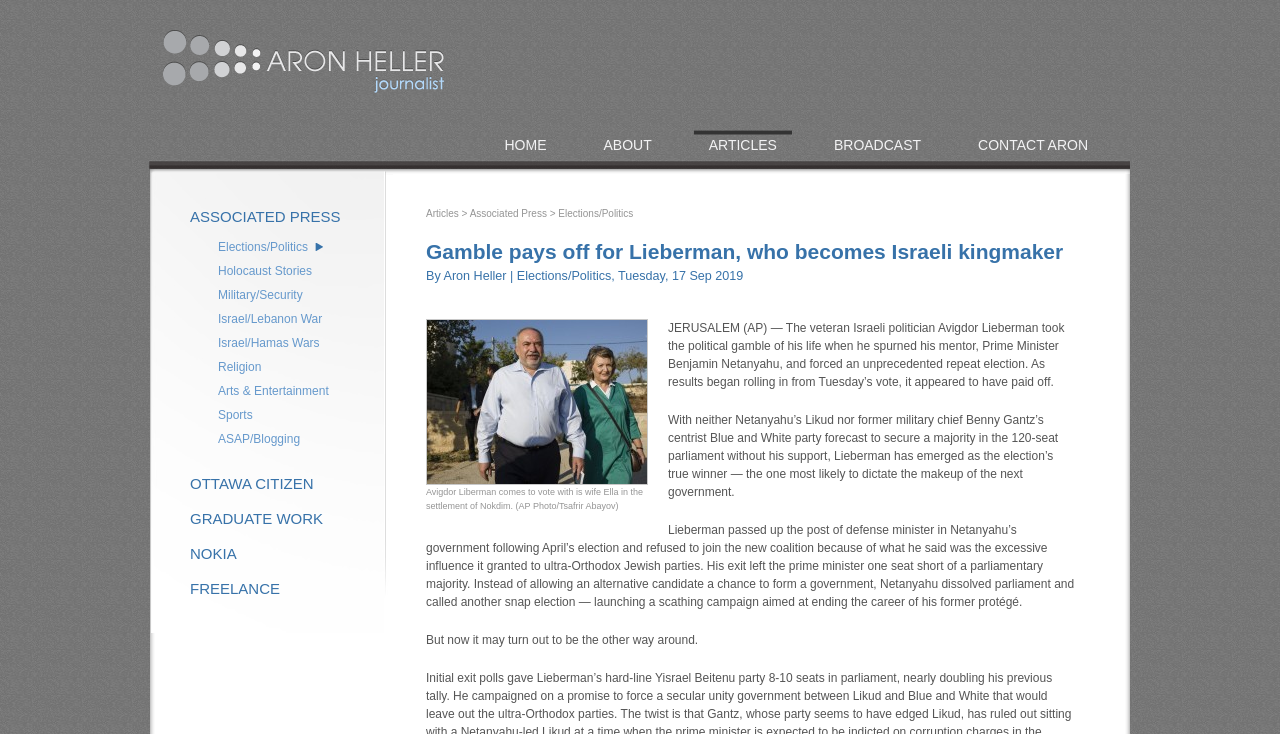Create a detailed narrative describing the layout and content of the webpage.

This webpage is about Aron Heller, a journalist, and features an article titled "Gamble pays off for Lieberman, who becomes Israeli kingmaker". At the top, there is a heading "aron heller journalist" with a link to the same. Below this, there are six links to different sections of the website: "HOME", "ABOUT", "ARTICLES", "BROADCAST", and "CONTACT ARON".

On the left side, there are several links to news categories, including "Elections/Politics", "Holocaust Stories", "Military/Security", and others. Below these links, there are more links to specific news organizations, such as "ASSOCIATED PRESS", "OTTAWA CITIZEN", and "NOKIA".

The main article is located in the center of the page, with a heading that includes the title and the author's name, Aron Heller. The article discusses Avigdor Lieberman, an Israeli politician, and his role in the country's election. There is an image related to the article, and several paragraphs of text that provide more information about Lieberman's political gamble and its outcome.

Above the article, there is a link to "Articles" with a ">" symbol next to it, and another link to "Associated Press". There are also links to the article title and the author's name, Aron Heller, within the article itself.